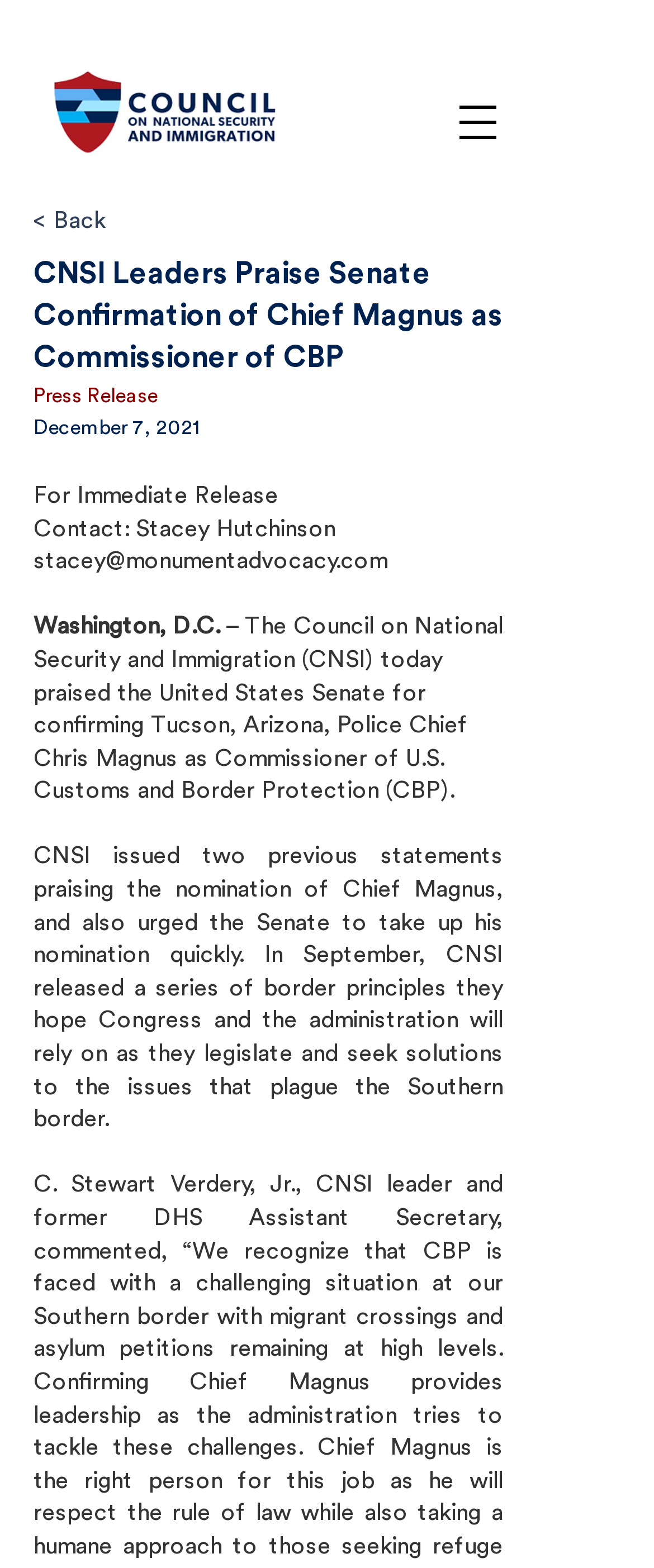Provide your answer in a single word or phrase: 
What is the date of the press release?

December 7, 2021